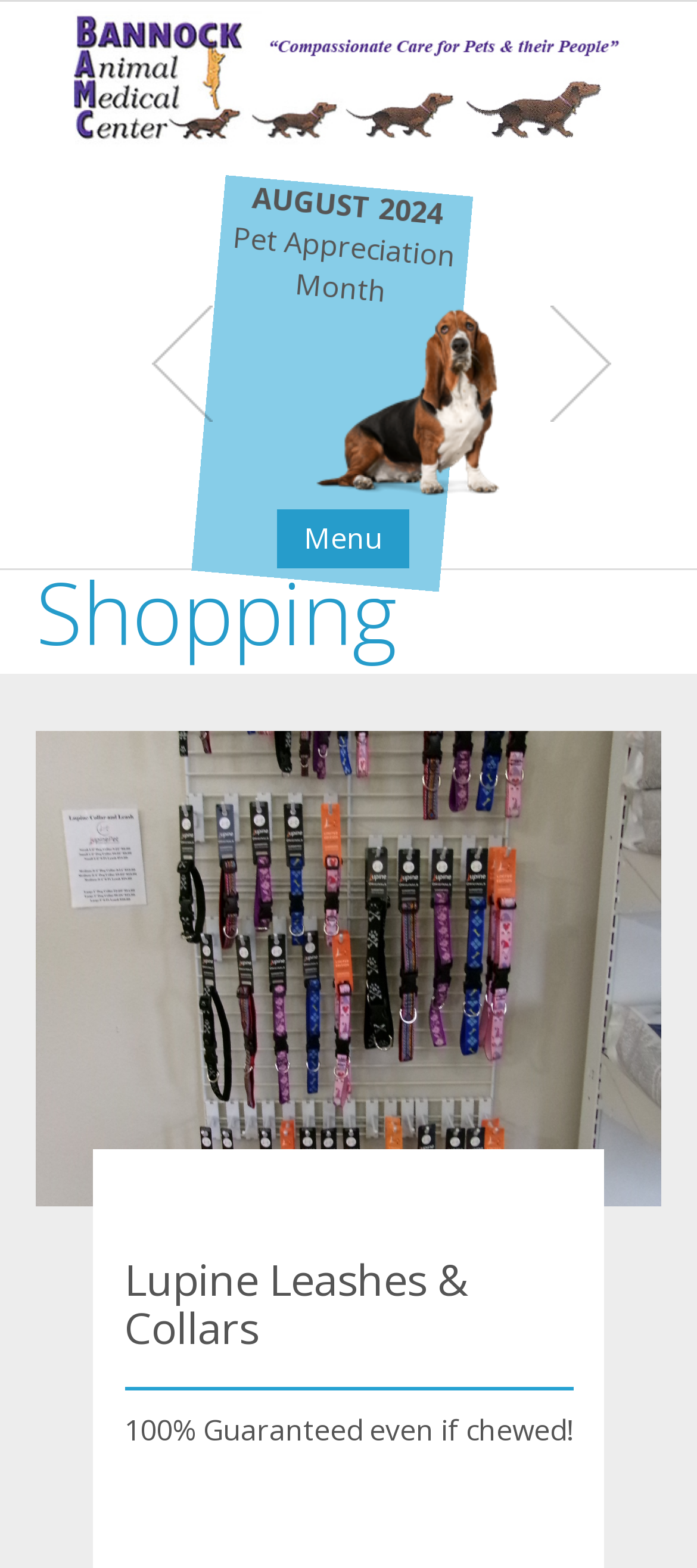Determine the bounding box coordinates of the region I should click to achieve the following instruction: "Explore 'Lupine Leashes & Collars'". Ensure the bounding box coordinates are four float numbers between 0 and 1, i.e., [left, top, right, bottom].

[0.178, 0.802, 0.822, 0.862]